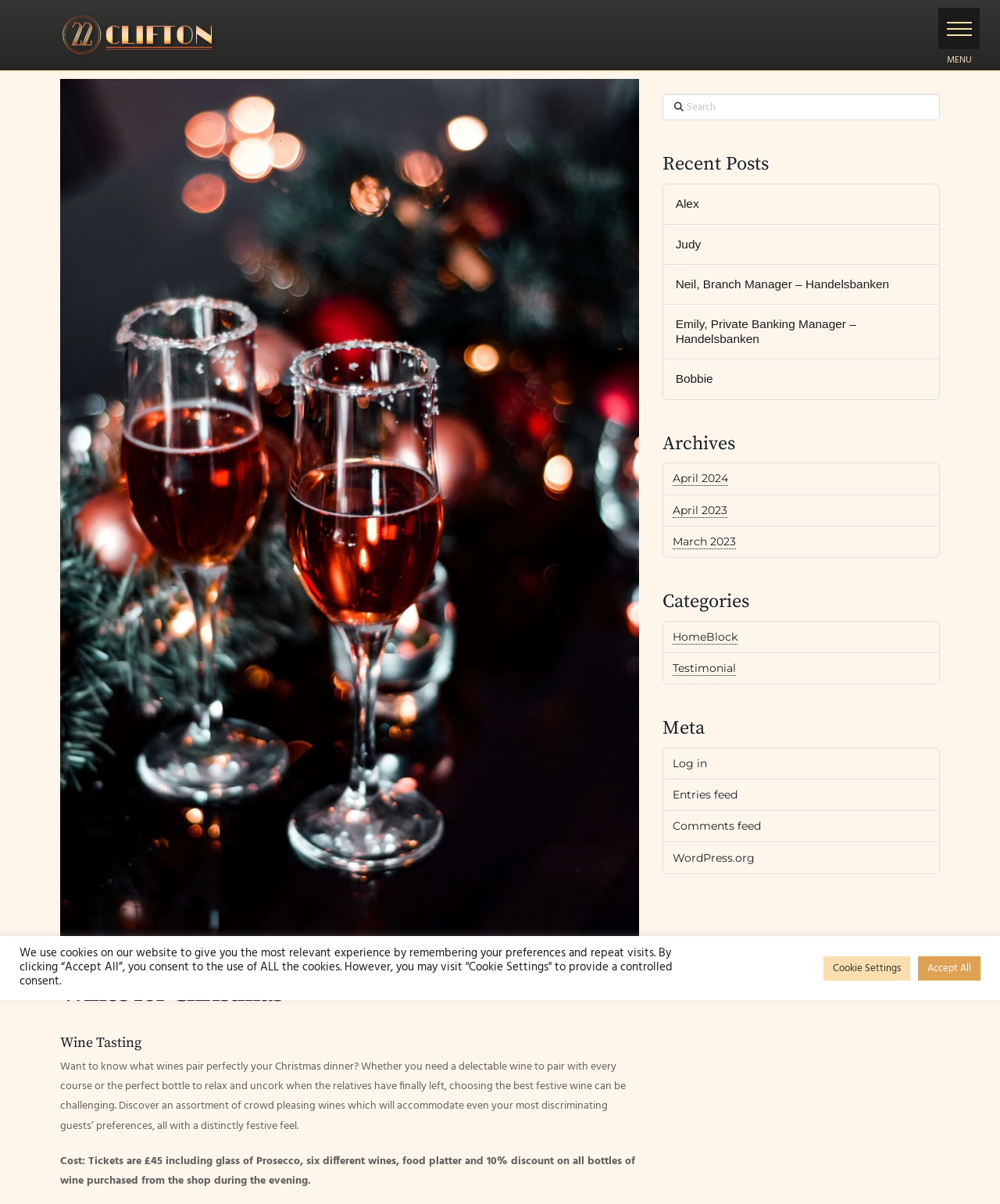What is the purpose of the wine tasting event?
Kindly answer the question with as much detail as you can.

The purpose of the wine tasting event can be inferred from the text as it mentions 'Want to know what wines pair perfectly with your Christmas dinner?' and 'Discover an assortment of crowd-pleasing wines which will accommodate even your most discriminating guests’ preferences', indicating that the event is meant to educate participants about wine pairing and selection.